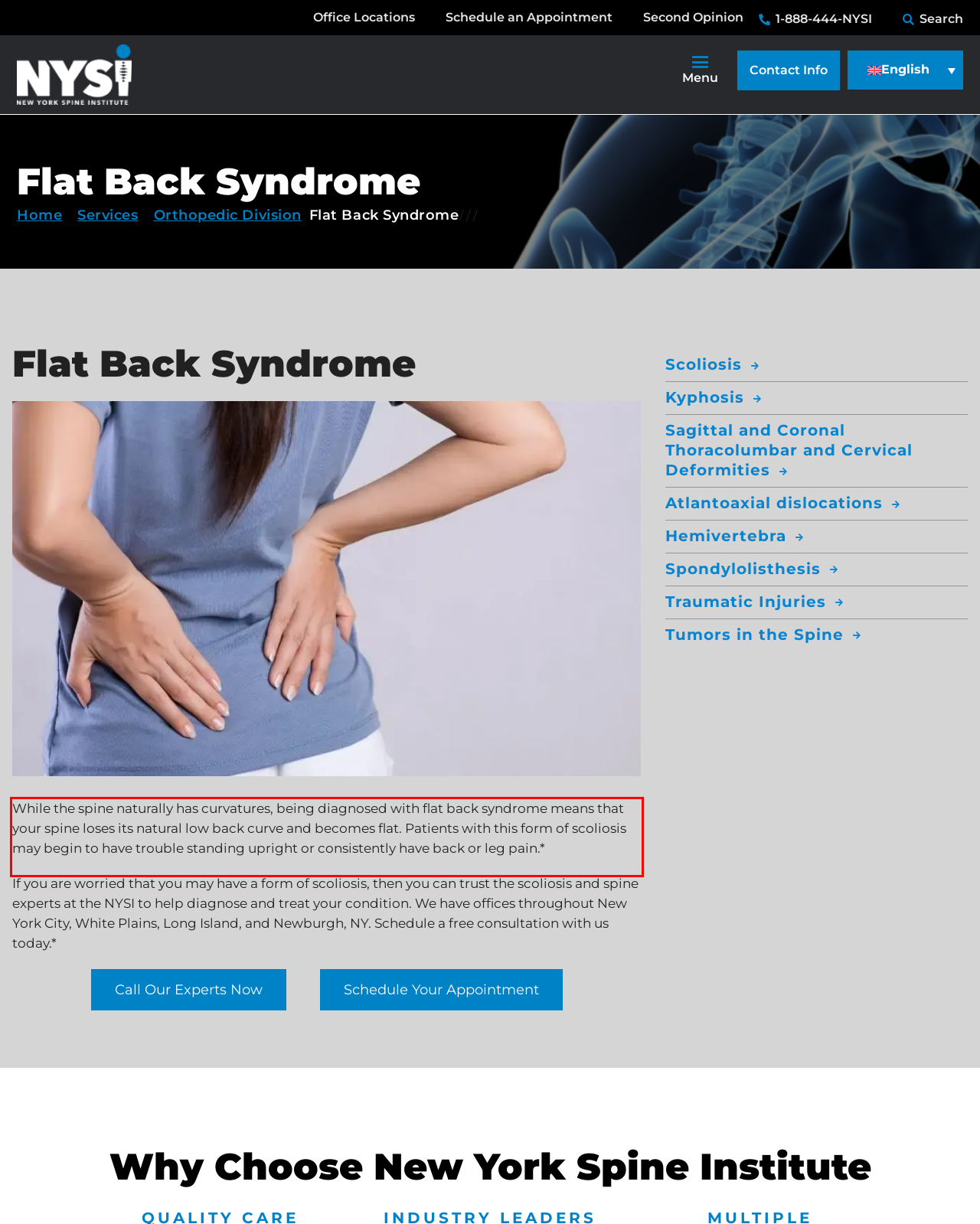Given the screenshot of a webpage, identify the red rectangle bounding box and recognize the text content inside it, generating the extracted text.

While the spine naturally has curvatures, being diagnosed with flat back syndrome means that your spine loses its natural low back curve and becomes flat. Patients with this form of scoliosis may begin to have trouble standing upright or consistently have back or leg pain.*